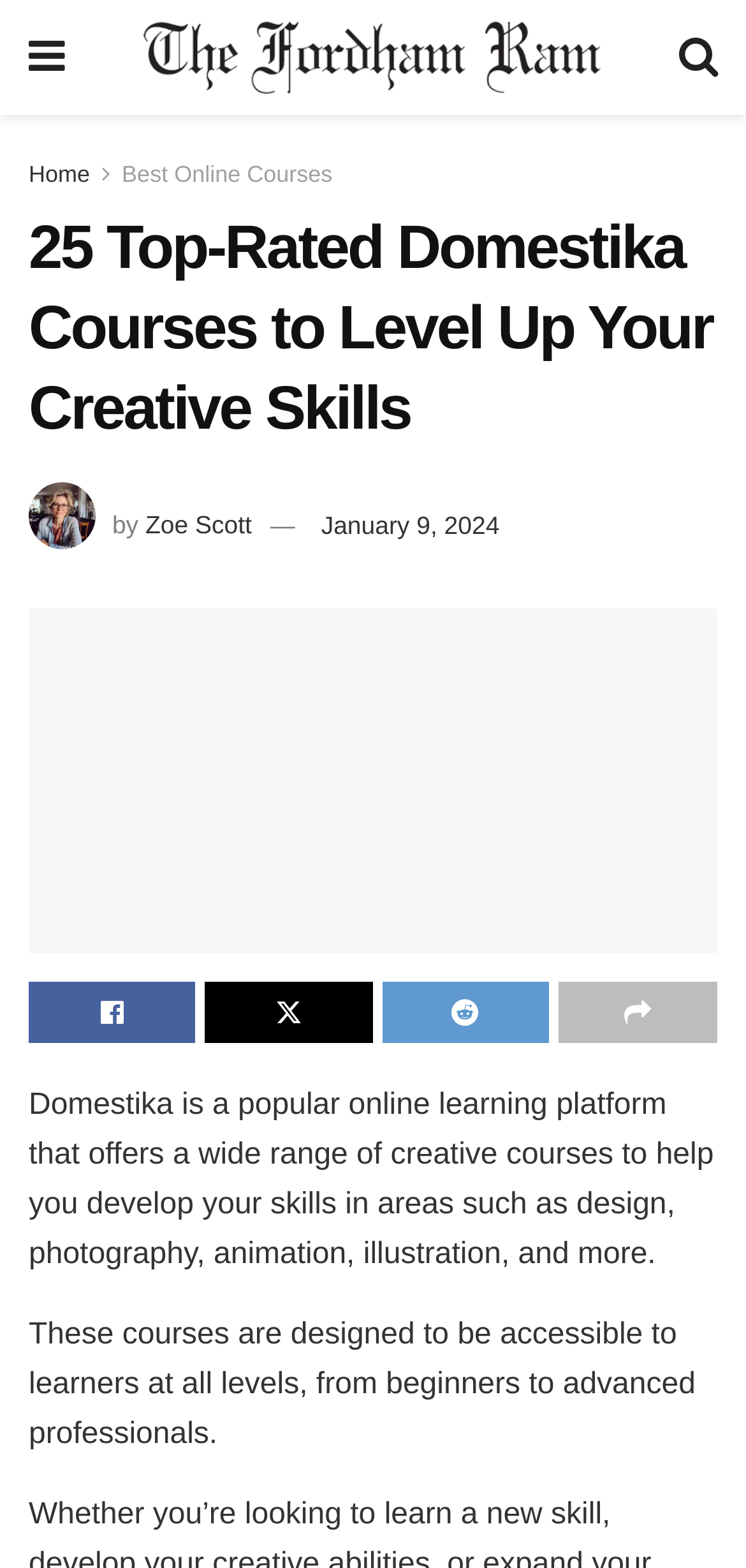Please predict the bounding box coordinates of the element's region where a click is necessary to complete the following instruction: "Read the article by Zoe Scott". The coordinates should be represented by four float numbers between 0 and 1, i.e., [left, top, right, bottom].

[0.195, 0.325, 0.338, 0.344]